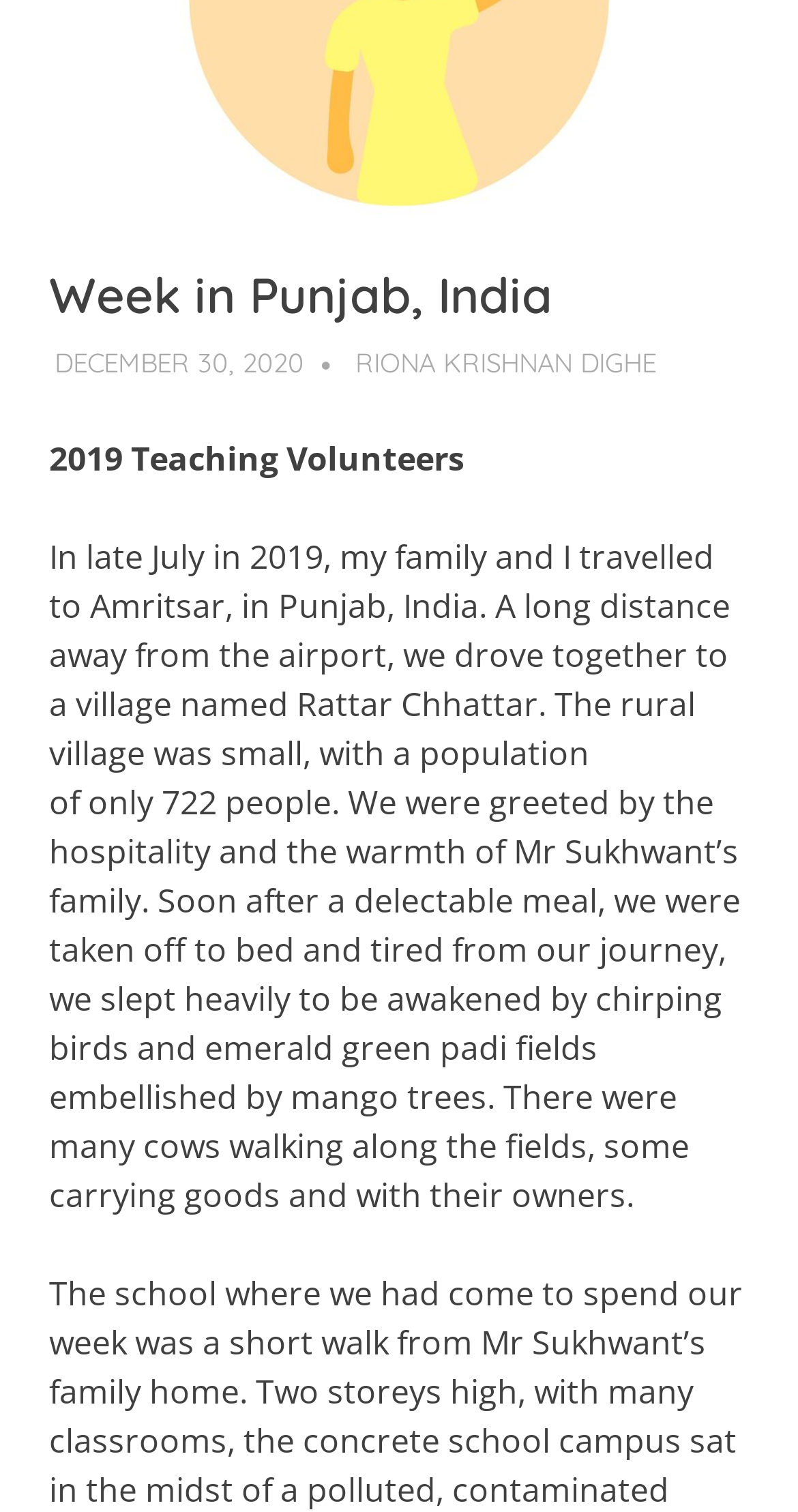Given the element description Riona Krishnan Dighe, specify the bounding box coordinates of the corresponding UI element in the format (top-left x, top-left y, bottom-right x, bottom-right y). All values must be between 0 and 1.

[0.445, 0.229, 0.822, 0.25]